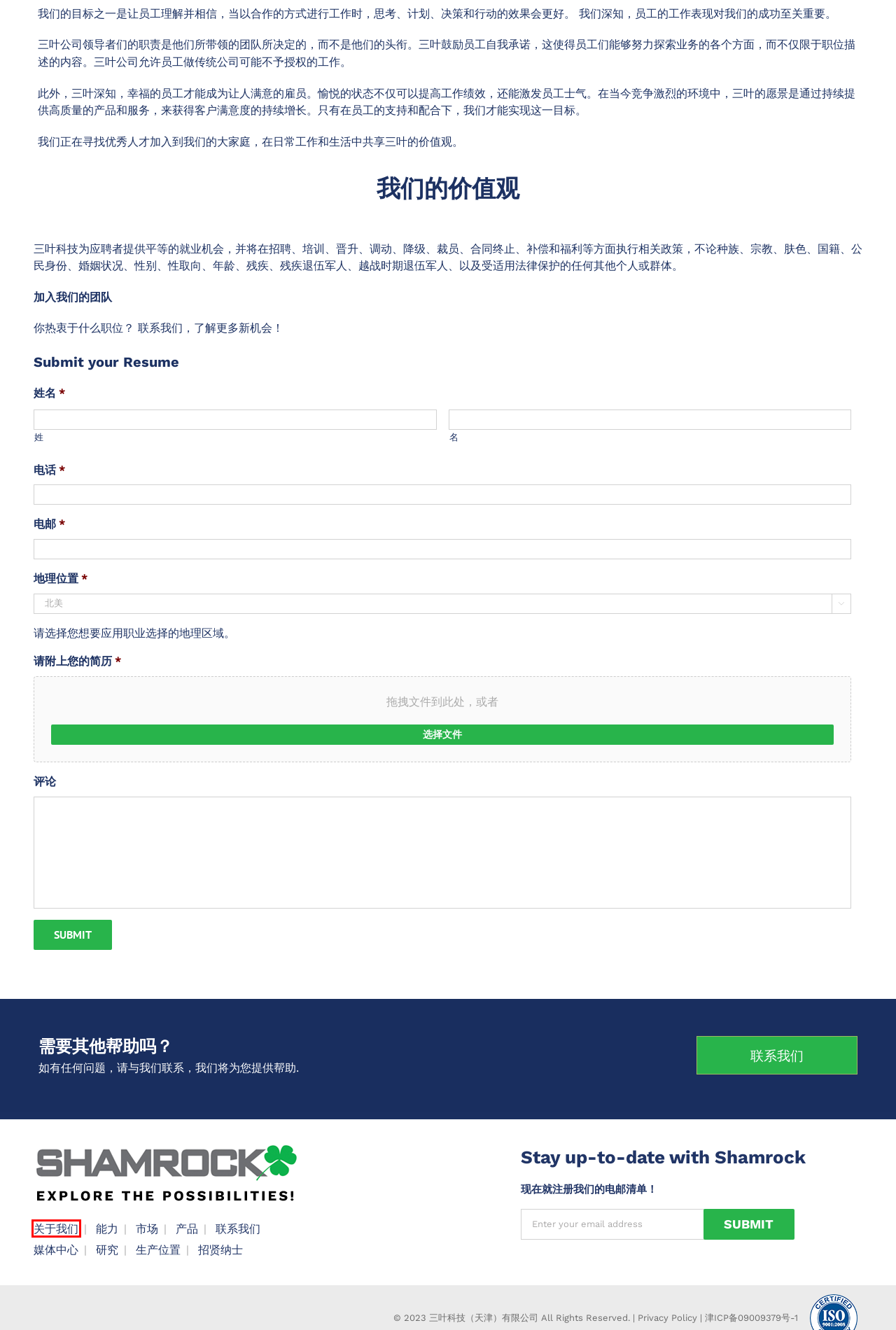You are looking at a webpage screenshot with a red bounding box around an element. Pick the description that best matches the new webpage after interacting with the element in the red bounding box. The possible descriptions are:
A. 能力 – 三叶科技（天津）有限公司
B. Research – 三叶科技（天津）有限公司
C. 三叶科技（天津）有限公司
D. Media Center – 三叶科技（天津）有限公司
E. Locations – 三叶科技（天津）有限公司
F. 产品 – 三叶科技（天津）有限公司
G. 公司发展历史 – 三叶科技（天津）有限公司
H. The People – 三叶科技（天津）有限公司

G